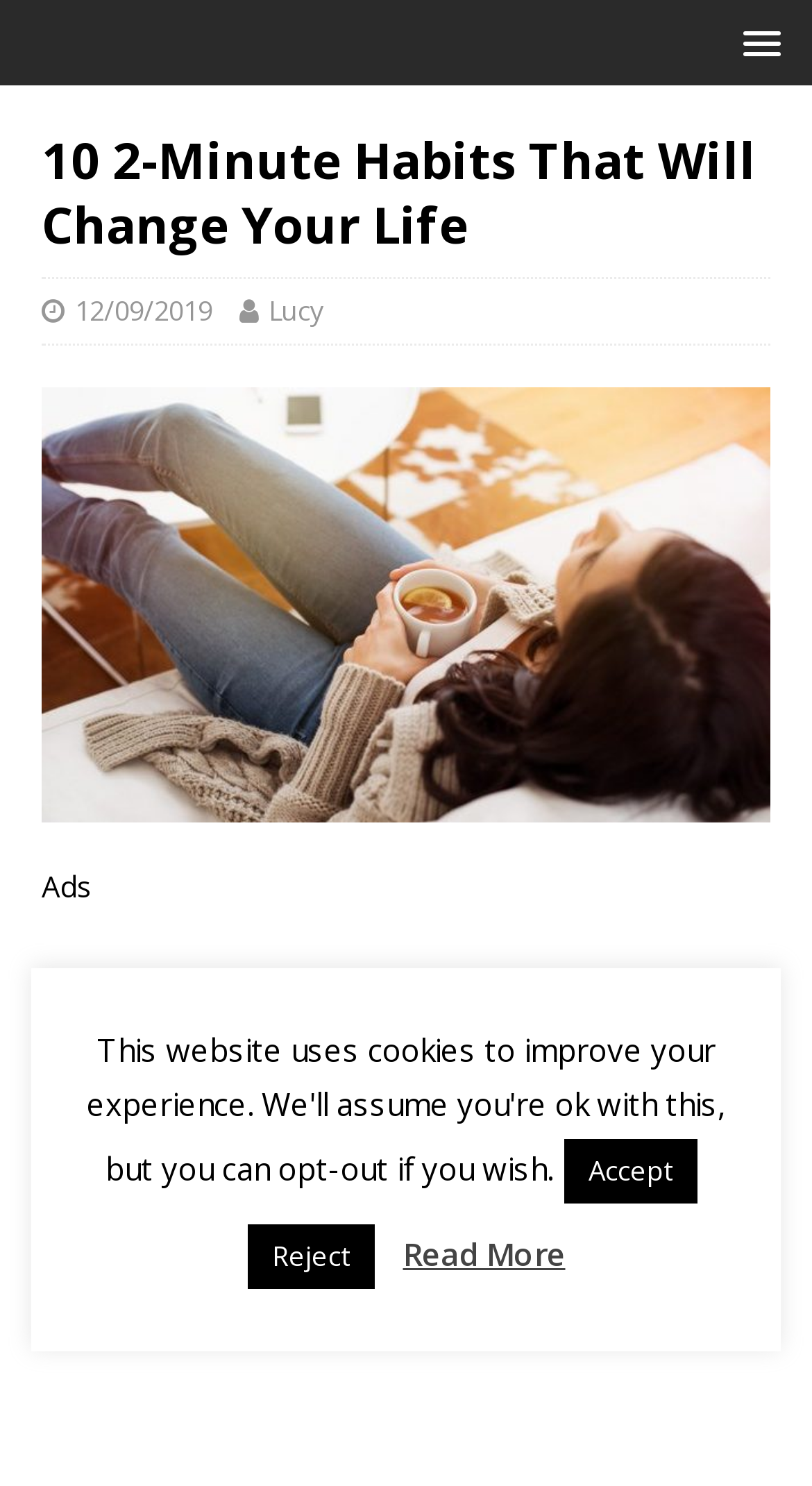Using the format (top-left x, top-left y, bottom-right x, bottom-right y), and given the element description, identify the bounding box coordinates within the screenshot: Read More

[0.496, 0.83, 0.696, 0.858]